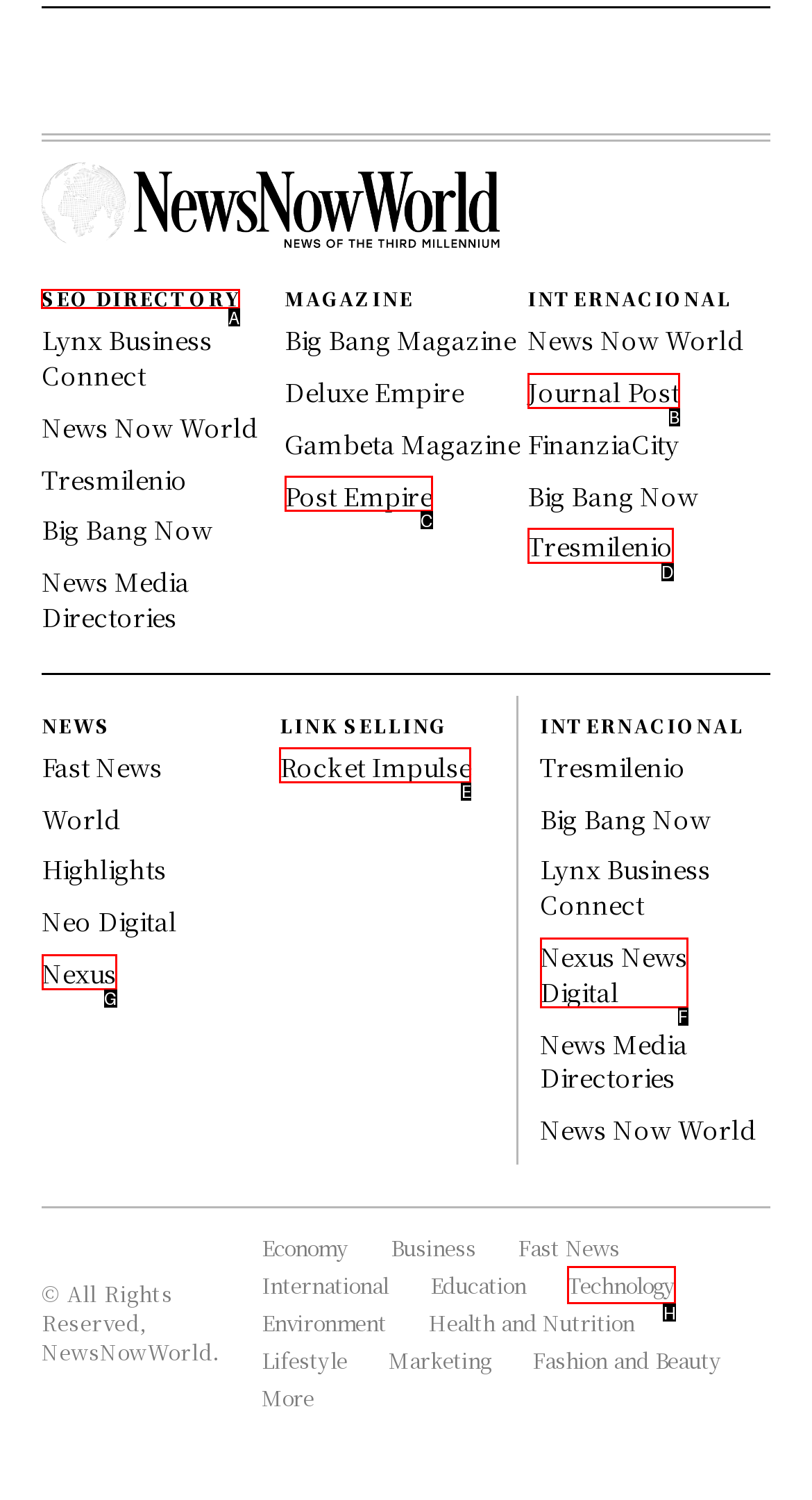Determine which HTML element to click on in order to complete the action: Click on the 'SEO DIRECTORY' heading.
Reply with the letter of the selected option.

A